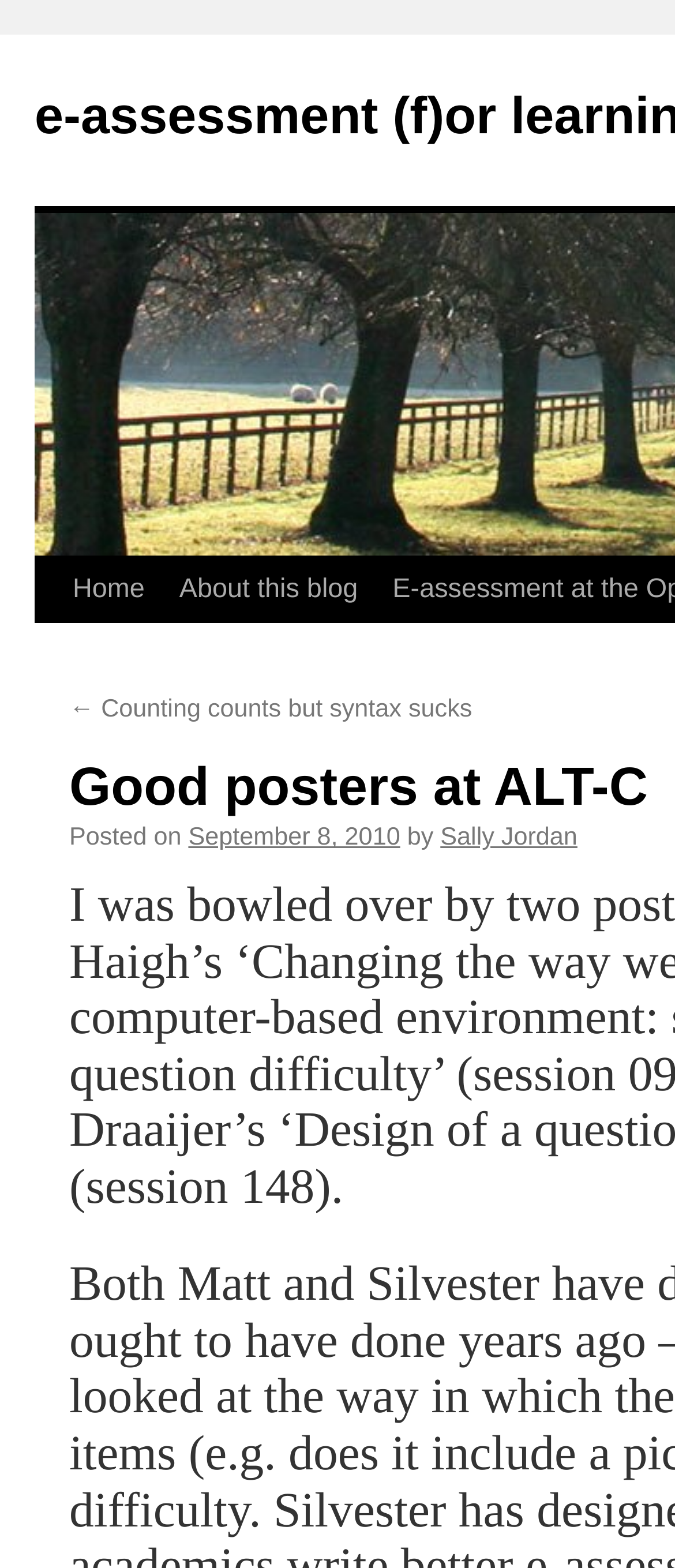Based on the provided description, "About this blog", find the bounding box of the corresponding UI element in the screenshot.

[0.222, 0.355, 0.494, 0.439]